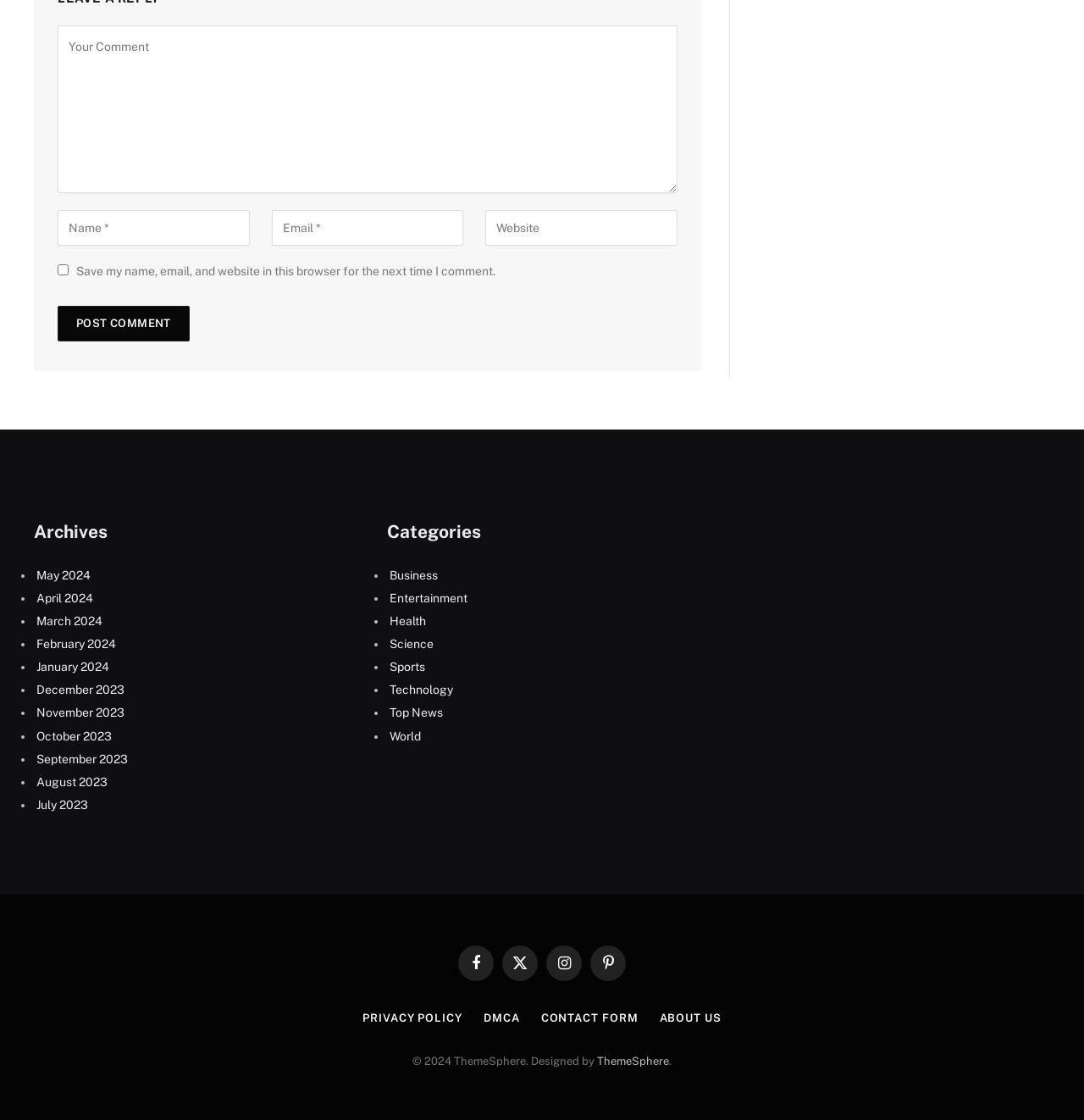Give a concise answer using only one word or phrase for this question:
What is the function of the 'Post Comment' button?

Submit a comment